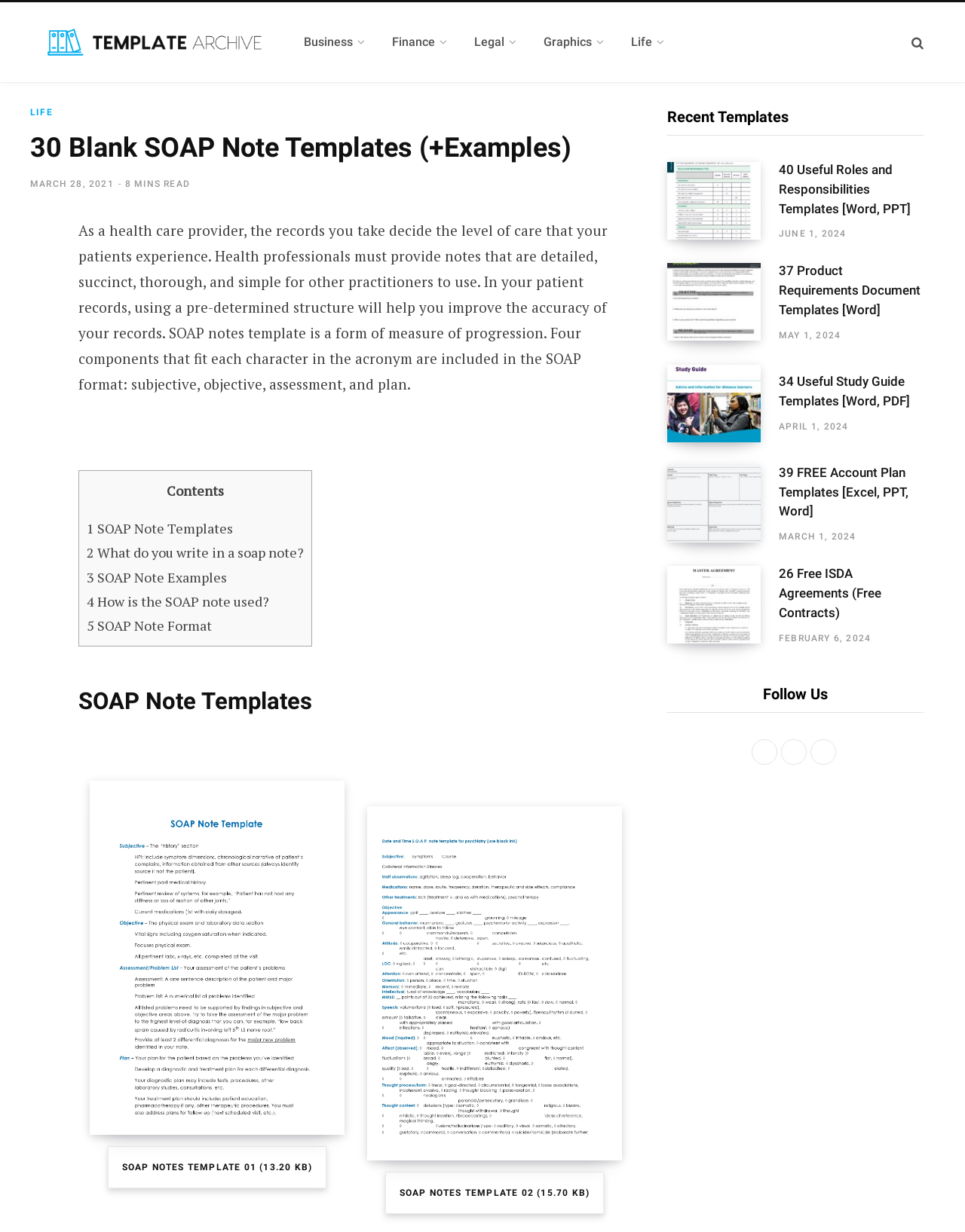What is the purpose of SOAP notes?
Using the visual information, reply with a single word or short phrase.

Record patient information